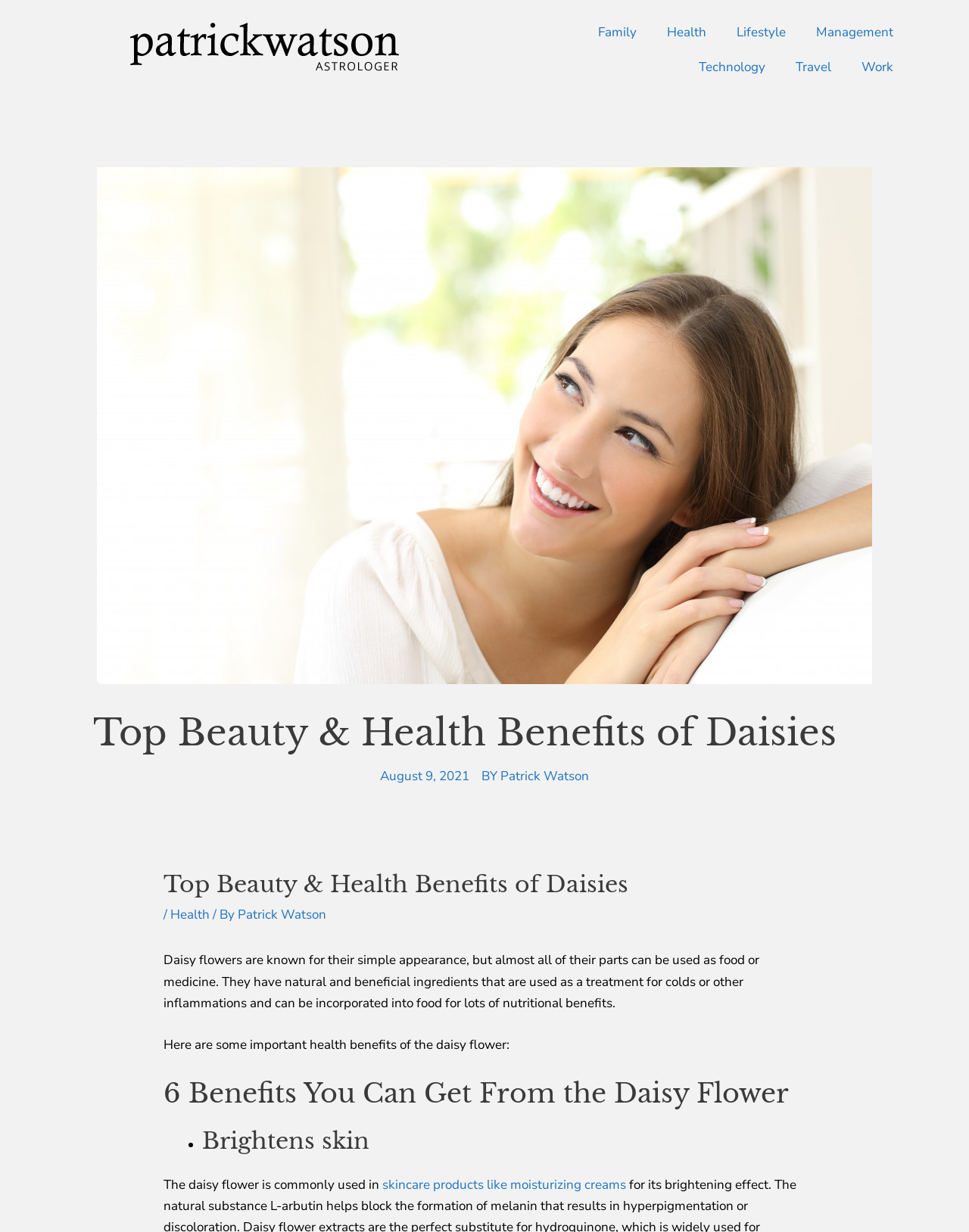Given the element description BY Patrick Watson, predict the bounding box coordinates for the UI element in the webpage screenshot. The format should be (top-left x, top-left y, bottom-right x, bottom-right y), and the values should be between 0 and 1.

[0.497, 0.622, 0.608, 0.639]